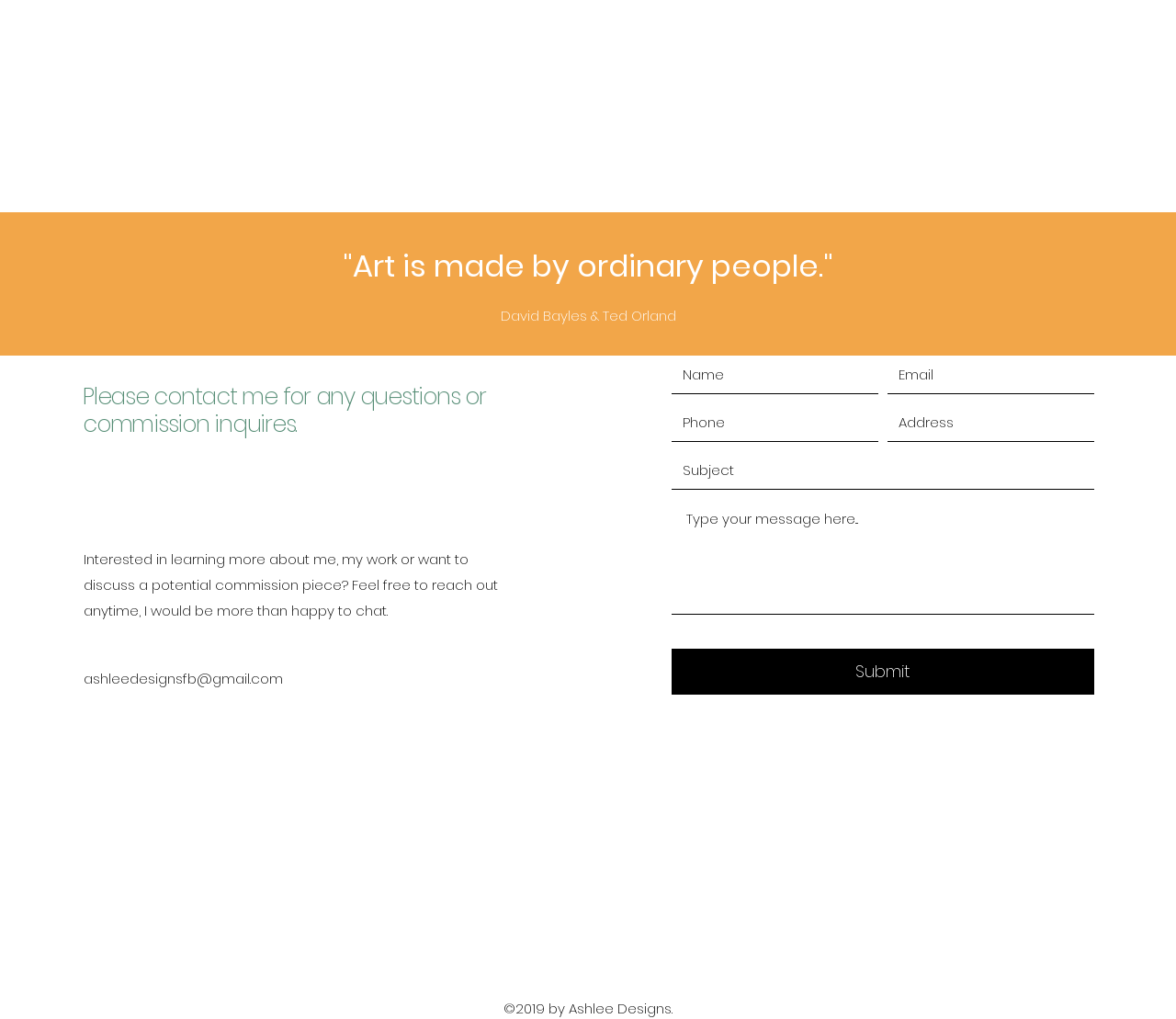What is the copyright information at the bottom of the page?
Provide a comprehensive and detailed answer to the question.

The copyright information '©2019 by Ashlee Designs' is displayed at the bottom of the page, which indicates that the webpage and its content are owned by Ashlee Designs and are copyrighted since 2019.